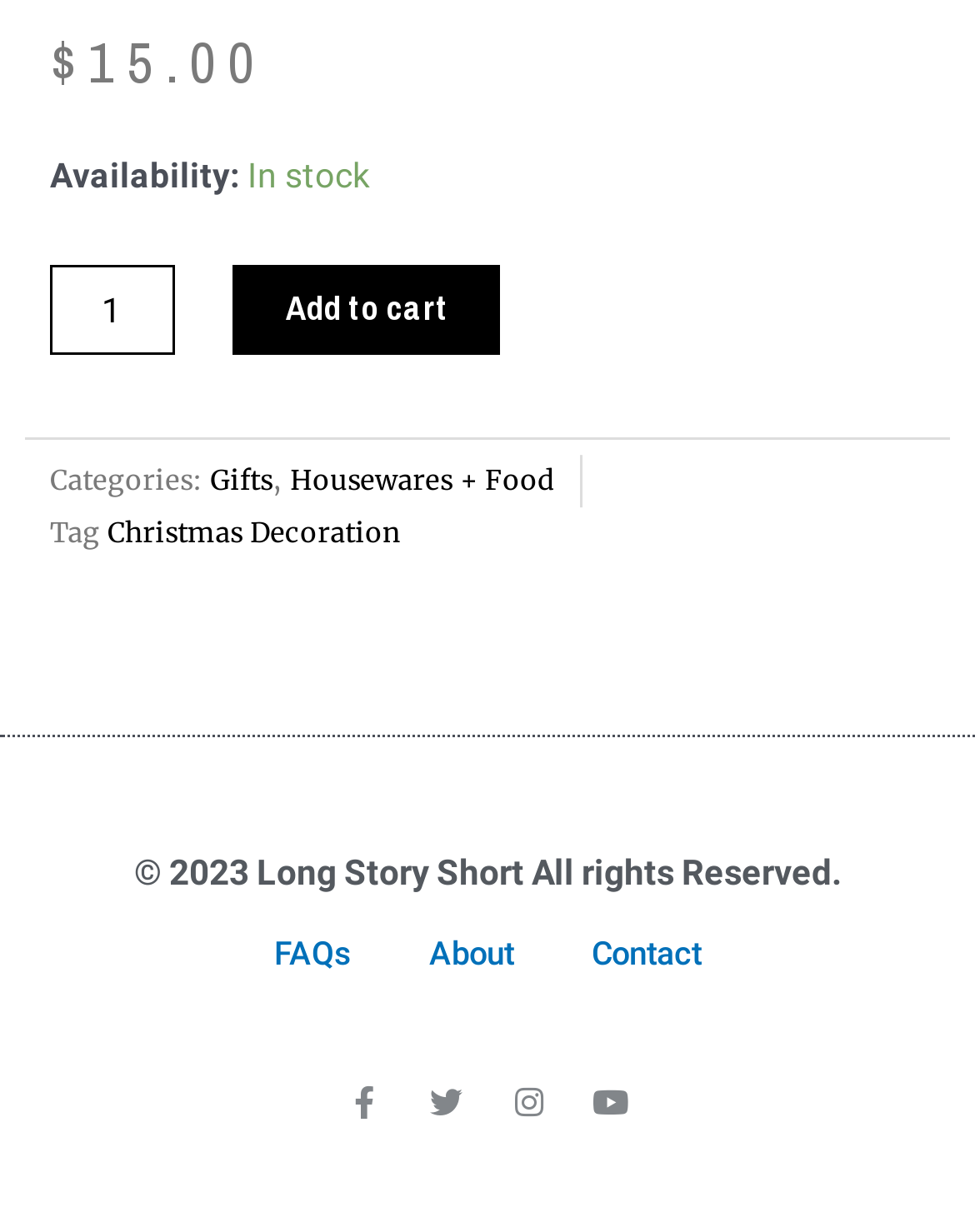Determine the bounding box coordinates for the UI element matching this description: "Housewares + Food".

[0.297, 0.374, 0.569, 0.403]